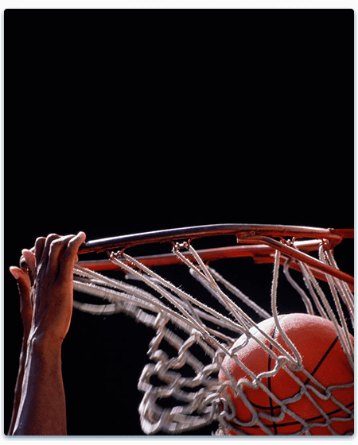Offer an in-depth caption for the image presented.

The image captures a dynamic moment in basketball, showcasing a player's hand gripping the rim of a basketball hoop while a ball descends through the net. The background is dark, emphasizing the intensity of the action and the focus on the hoop and the player's hand. This visual encapsulates the excitement and athleticism inherent in the sport, illustrating a key moment that is pivotal in a game. The gesture suggests a triumphant or strategic play, resonating with the themes of improvement and passion for basketball emphasized in the surrounding content, which discusses efforts to enhance the sport's sustainability and popularity in Europe.